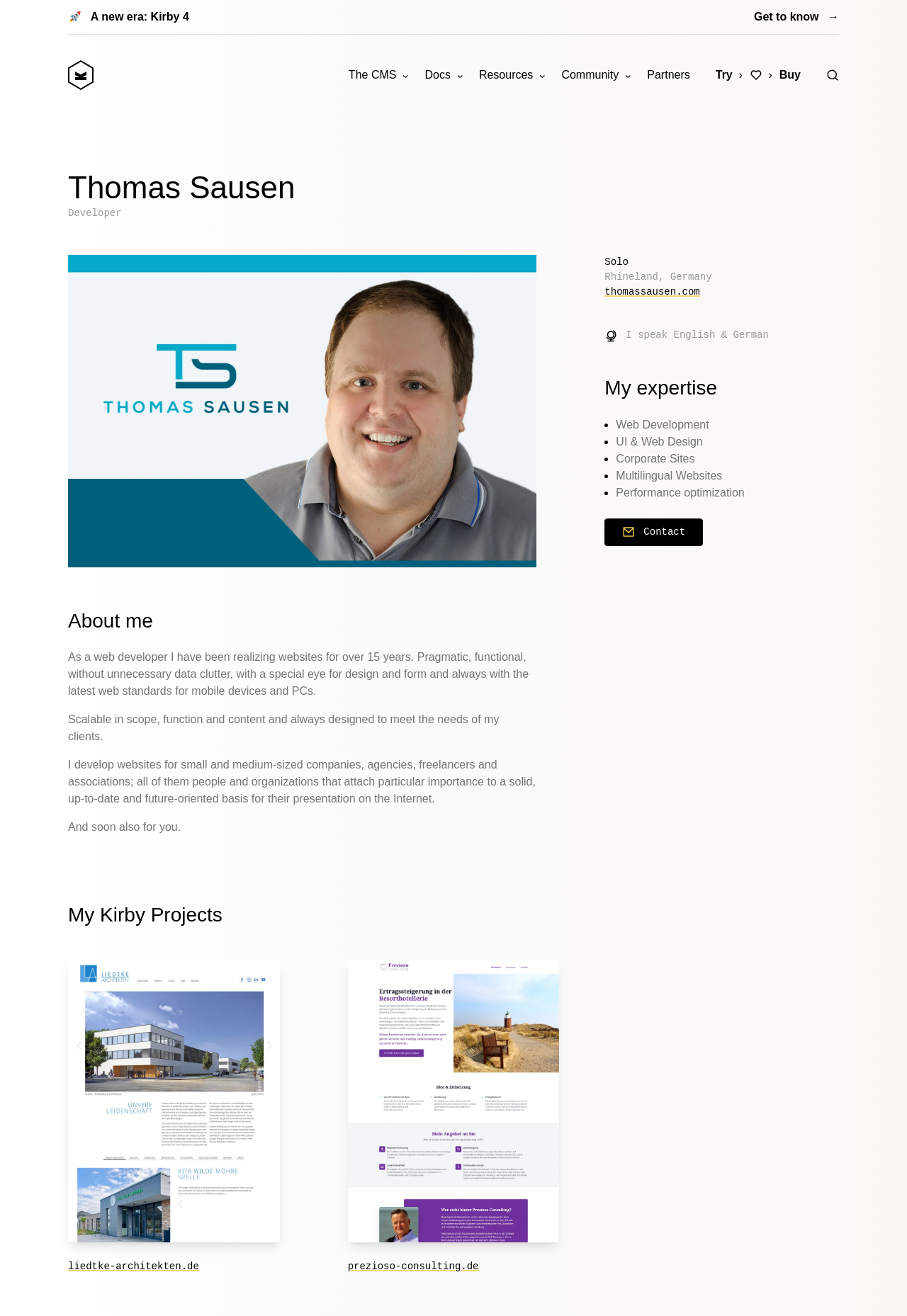Can you find the bounding box coordinates for the element to click on to achieve the instruction: "Click on the 'Kirby CMS' link"?

[0.066, 0.039, 0.112, 0.075]